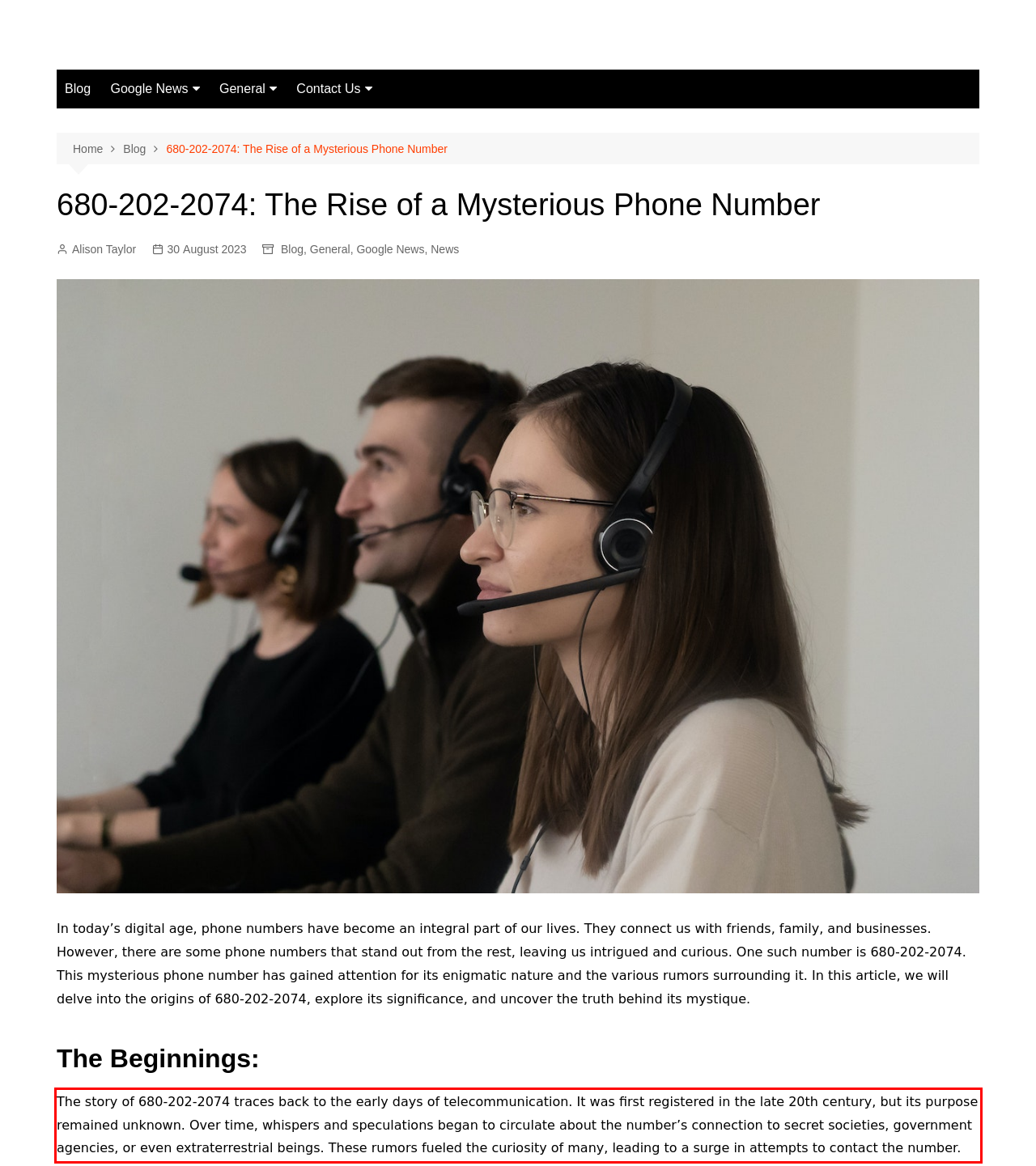Analyze the red bounding box in the provided webpage screenshot and generate the text content contained within.

The story of 680-202-2074 traces back to the early days of telecommunication. It was first registered in the late 20th century, but its purpose remained unknown. Over time, whispers and speculations began to circulate about the number’s connection to secret societies, government agencies, or even extraterrestrial beings. These rumors fueled the curiosity of many, leading to a surge in attempts to contact the number.